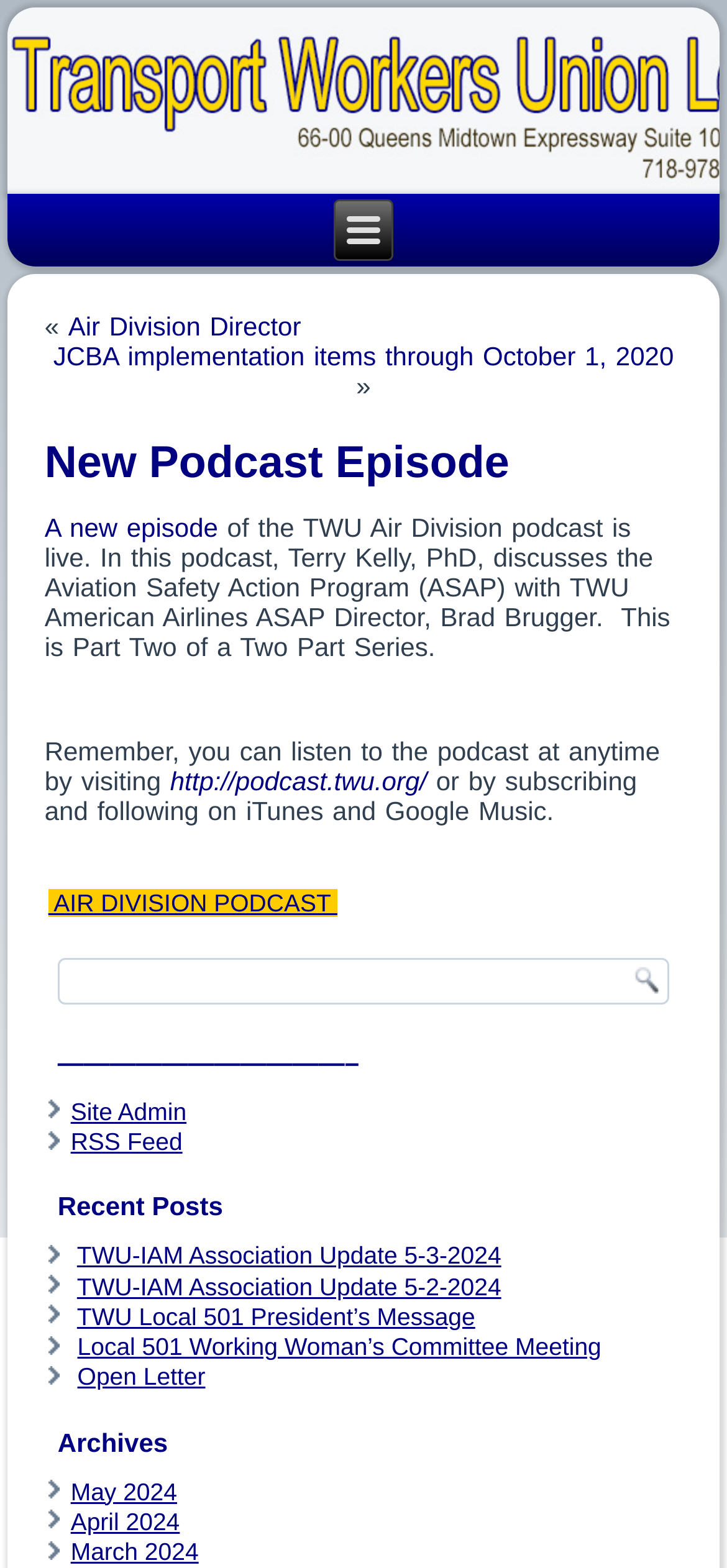What is the name of the committee mentioned in one of the recent posts?
Answer the question using a single word or phrase, according to the image.

Working Woman’s Committee